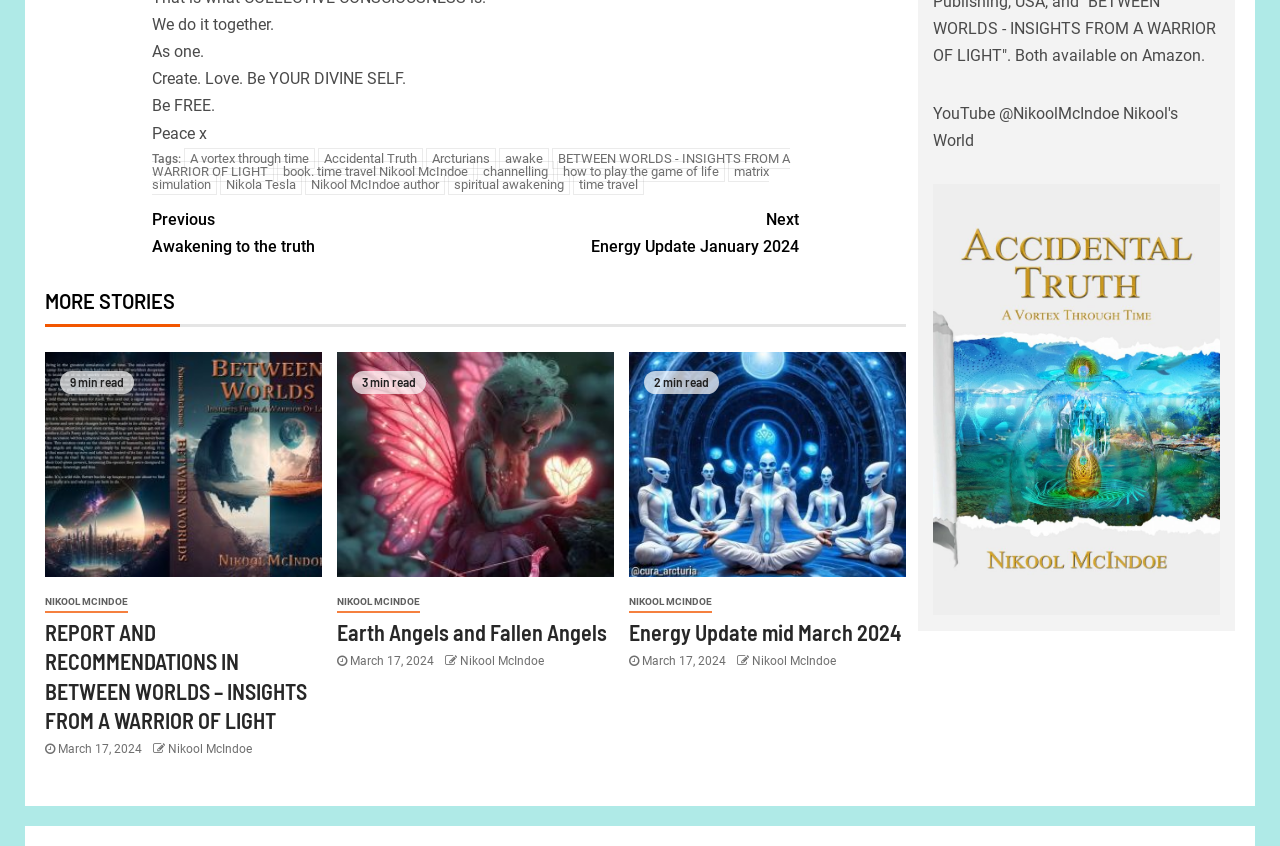Determine the bounding box coordinates of the element that should be clicked to execute the following command: "Read the 'MORE STORIES' section".

[0.035, 0.337, 0.708, 0.387]